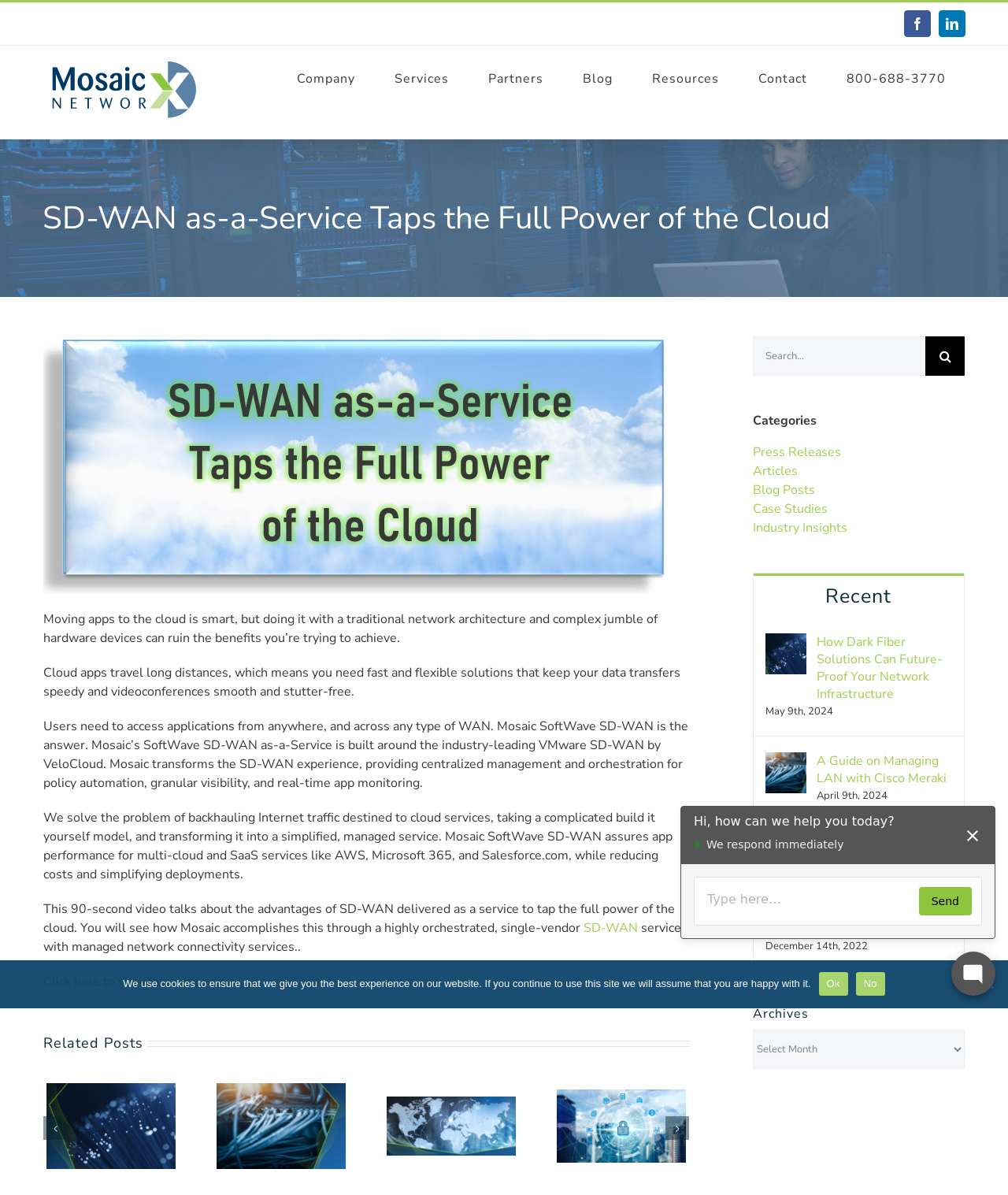Please pinpoint the bounding box coordinates for the region I should click to adhere to this instruction: "Read the article about Dark Fiber Solutions".

[0.046, 0.934, 0.174, 0.949]